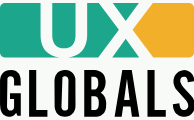Write a descriptive caption for the image, covering all notable aspects.

The image features the logo of "UX Globals," prominently displaying the brand's name in a modern and bold font. The logo design incorporates a colorful emblem with a green and yellow gradient, symbolizing innovation and creativity in user experience design. Positioned above the text, the logo signifies the company's commitment to enhancing user interactions and optimizing product design through empirical methods and research-based strategies. This visual identity reflects UX Globals' mission of transparency and trust in delivering tailored solutions to meet diverse customer needs.